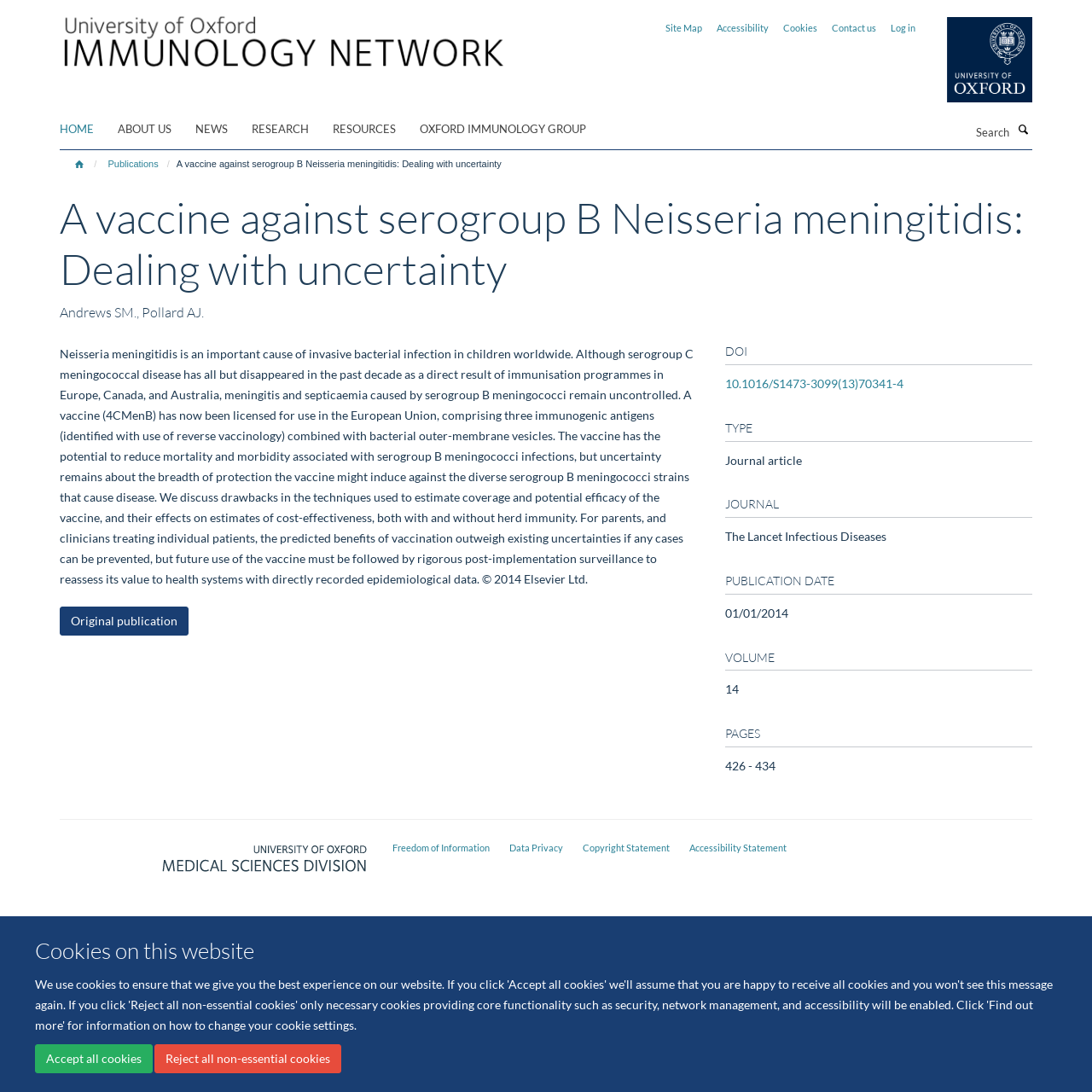Determine the bounding box coordinates for the area that needs to be clicked to fulfill this task: "Search for something". The coordinates must be given as four float numbers between 0 and 1, i.e., [left, top, right, bottom].

[0.816, 0.11, 0.929, 0.133]